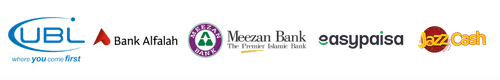Answer the following query concisely with a single word or phrase:
What is the purpose of featuring multiple payment options?

User-friendly experience